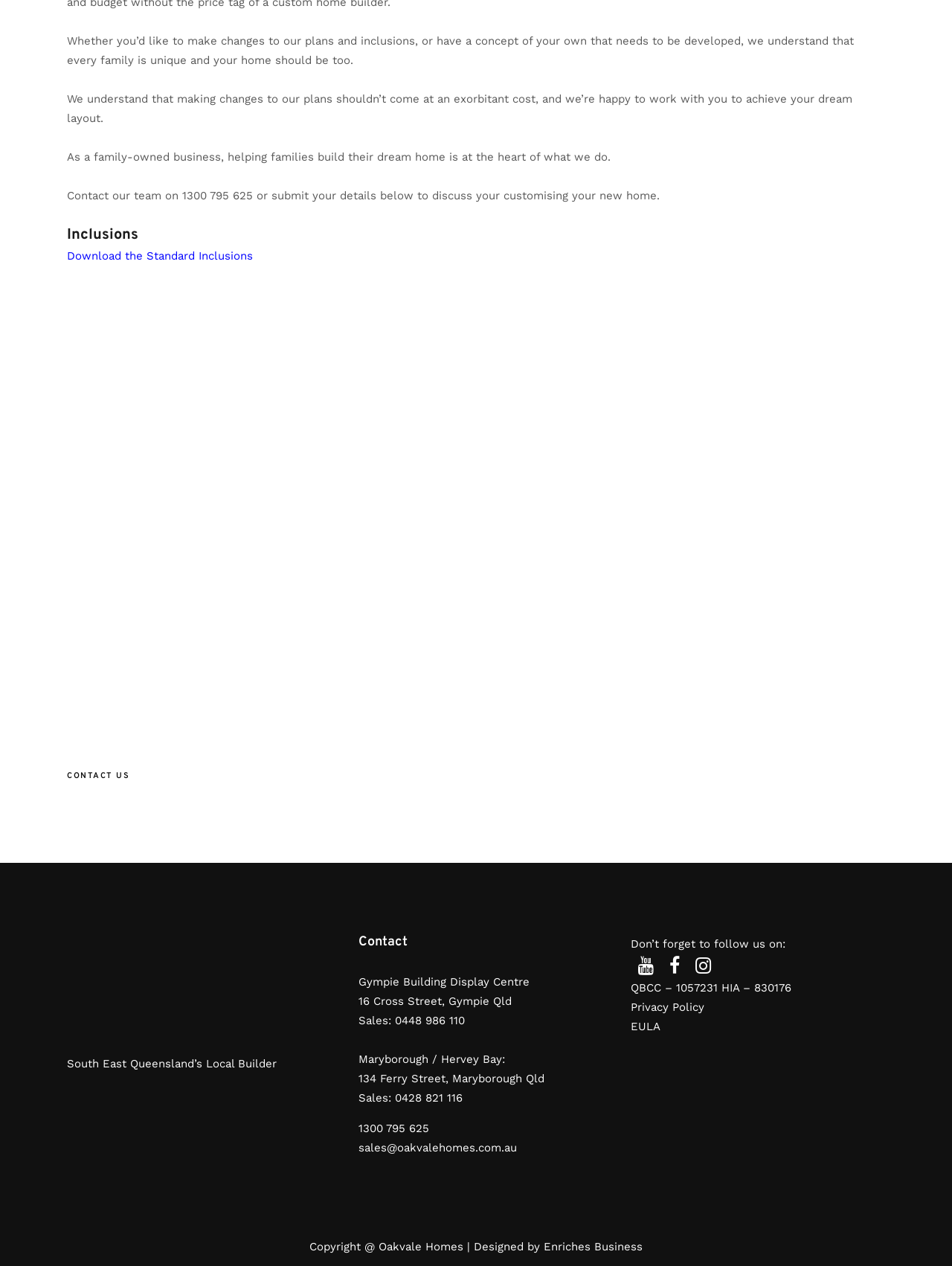Can I download the standard inclusions?
Look at the image and answer with only one word or phrase.

Yes